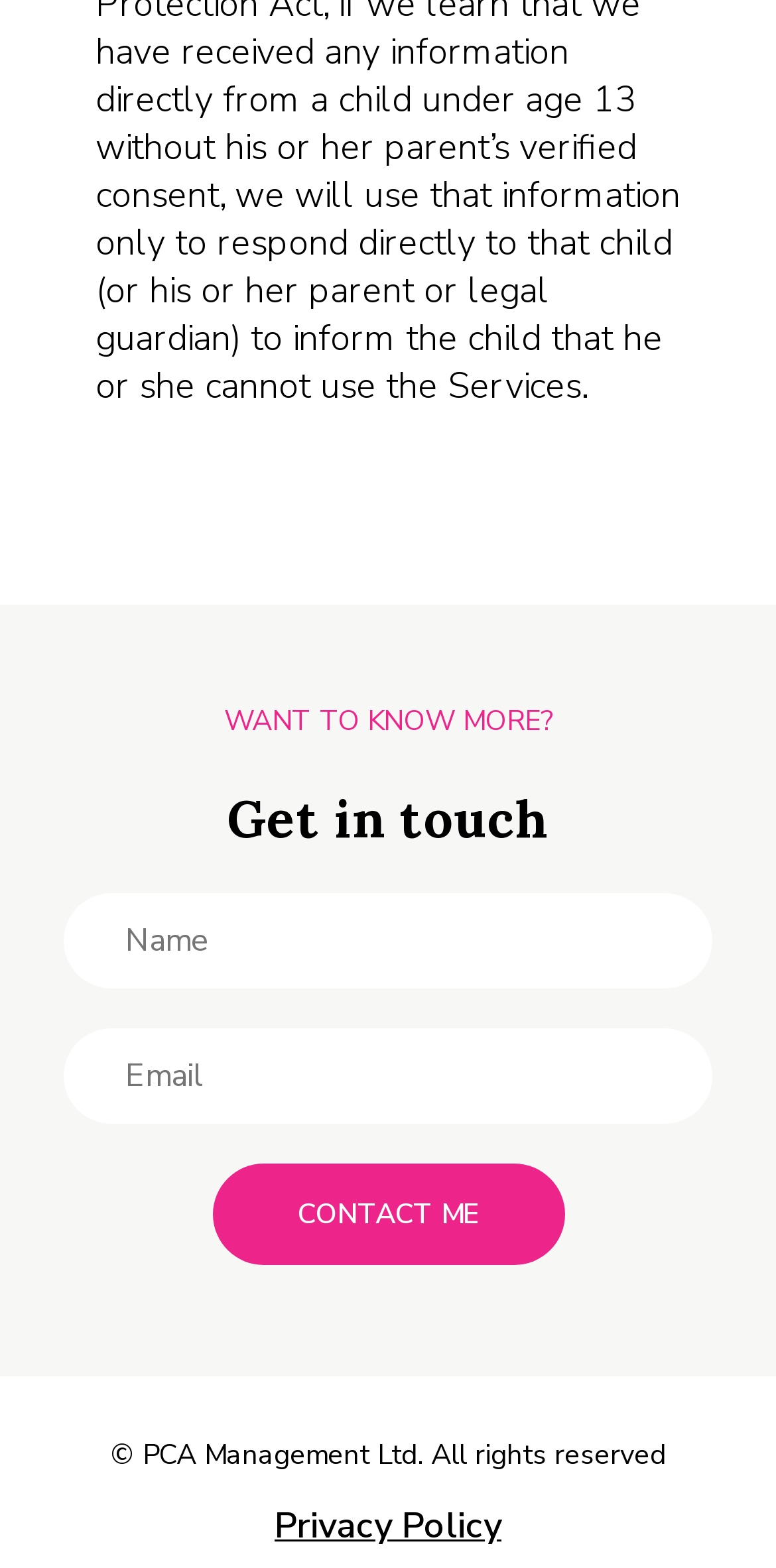What is the heading that encourages users to take action?
Please provide a comprehensive answer based on the visual information in the image.

The heading 'WANT TO KNOW MORE?' is prominent on the page, suggesting that it is an invitation to users to take some action, such as contacting the website owner or learning more about the topic.